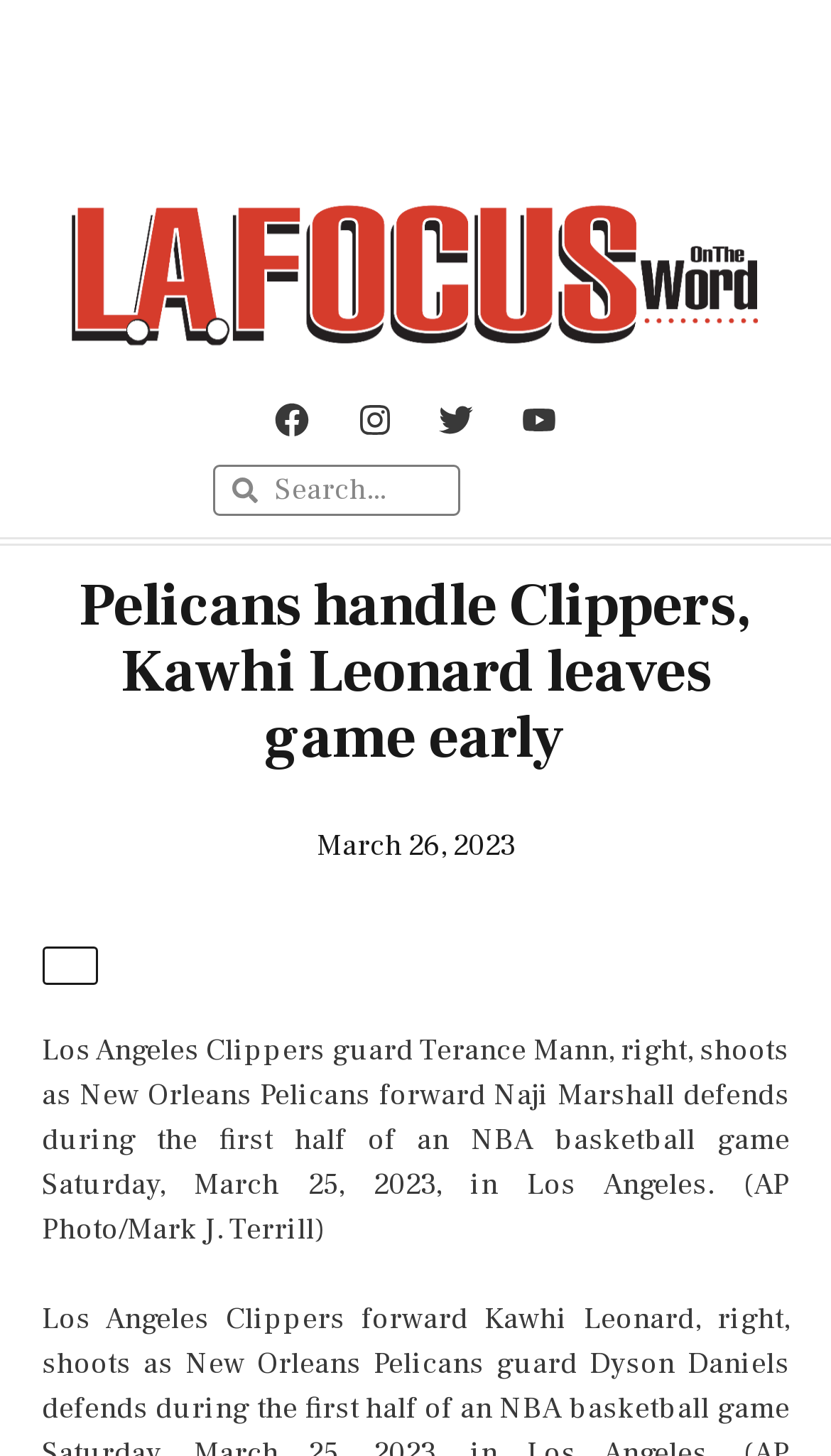Explain the webpage's design and content in an elaborate manner.

The webpage appears to be a news article about an NBA basketball game between the Los Angeles Clippers and the New Orleans Pelicans. At the top of the page, there are five social media links, including Facebook, Instagram, Twitter, and Youtube, each accompanied by a small icon. These links are positioned horizontally, with Facebook on the left and Youtube on the right.

Below the social media links, there is a search bar with a searchbox labeled "Search". To the right of the search bar, there is a heading that reads "Pelicans handle Clippers, Kawhi Leonard leaves game early". This heading is centered and takes up most of the width of the page.

Under the heading, there is a link that displays the date "March 26, 2023", which is positioned near the top-right corner of the page. Below the date link, there is a button on the left side of the page, but its purpose is unclear.

The main content of the page is a news article, which is a paragraph of text that describes the game. The text is positioned in the middle of the page and takes up most of the width. It mentions Los Angeles Clippers guard Terance Mann and New Orleans Pelicans forward Naji Marshall, and includes a photo credit to AP Photo/Mark J. Terrill.